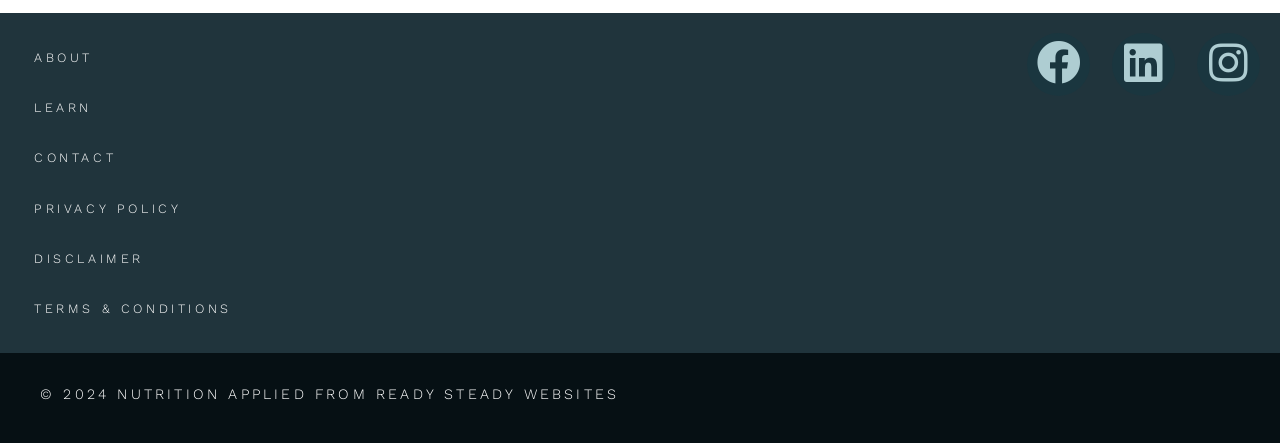Identify the bounding box coordinates of the region that should be clicked to execute the following instruction: "view the previous post".

None